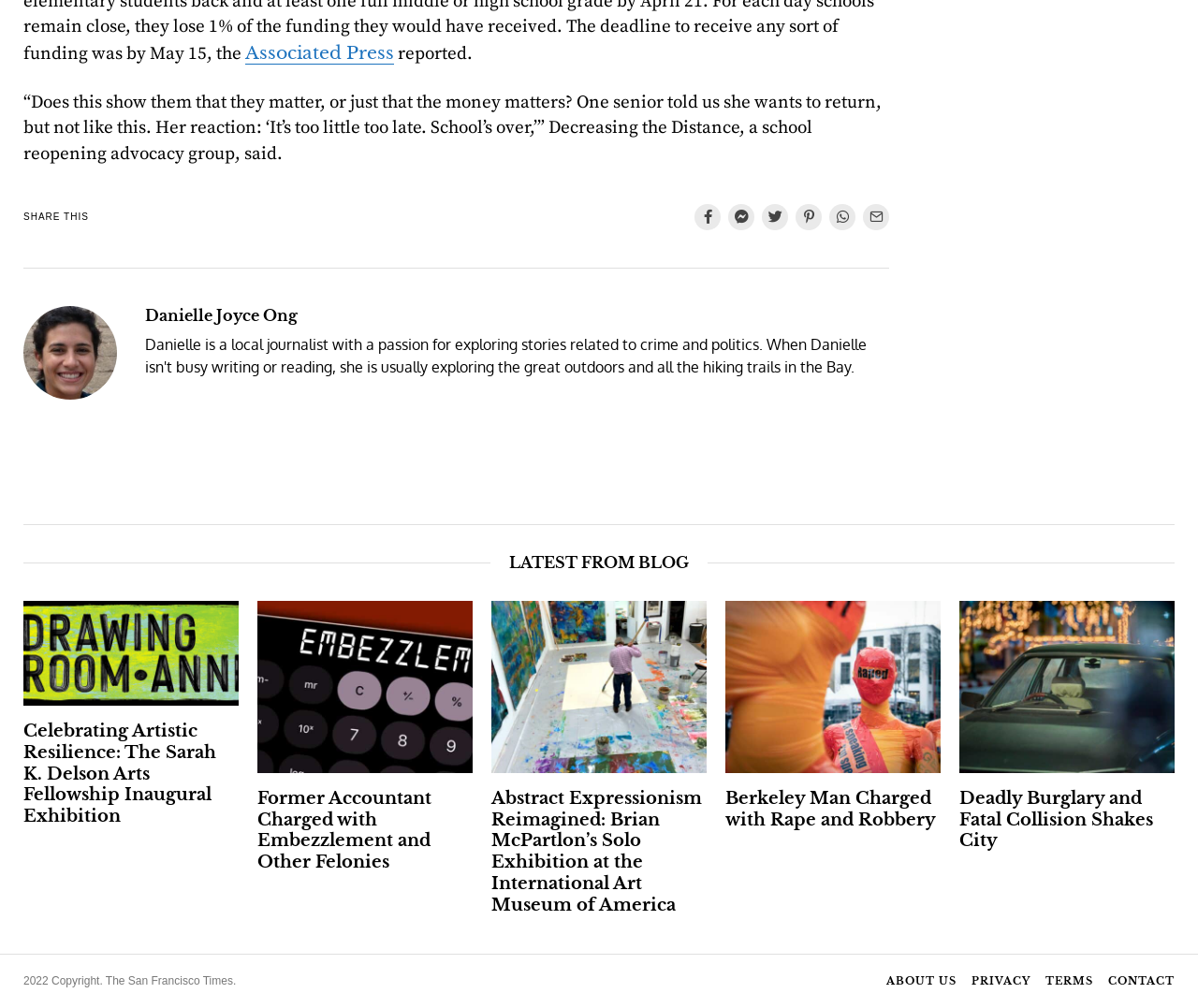Please identify the bounding box coordinates of the region to click in order to complete the task: "Visit the 'ABOUT US' page". The coordinates must be four float numbers between 0 and 1, specified as [left, top, right, bottom].

[0.74, 0.966, 0.798, 0.981]